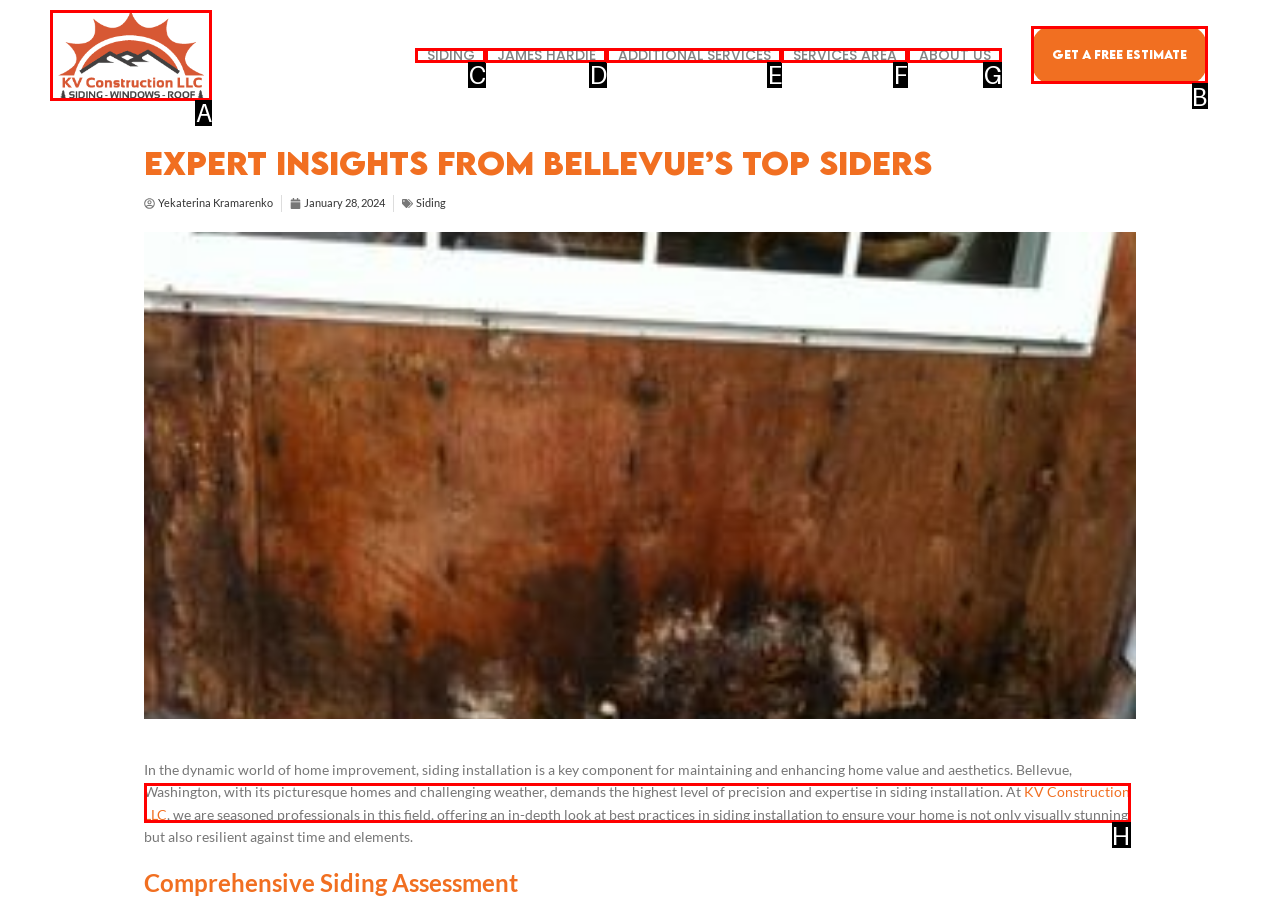For the task: Get a free estimate, tell me the letter of the option you should click. Answer with the letter alone.

B